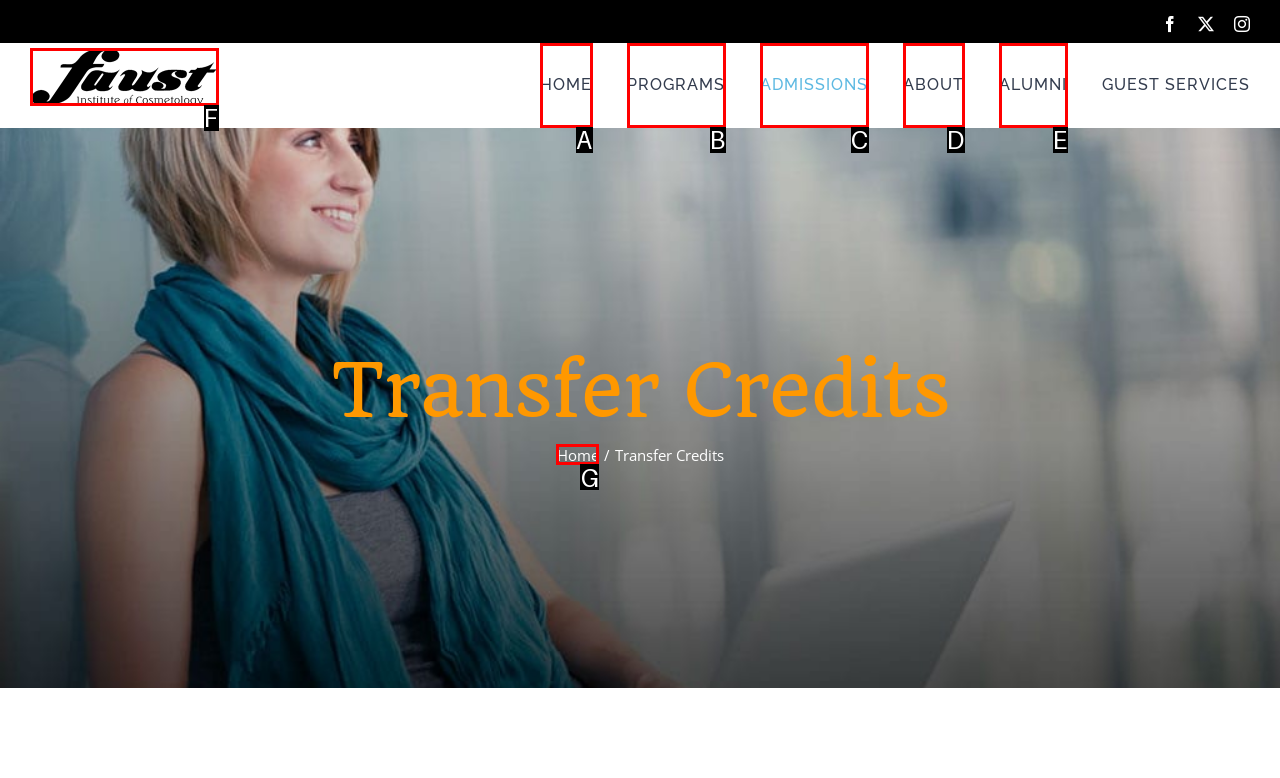Select the letter that corresponds to the UI element described as: alt="Faust Institute of Cosmetology Logo"
Answer by providing the letter from the given choices.

F